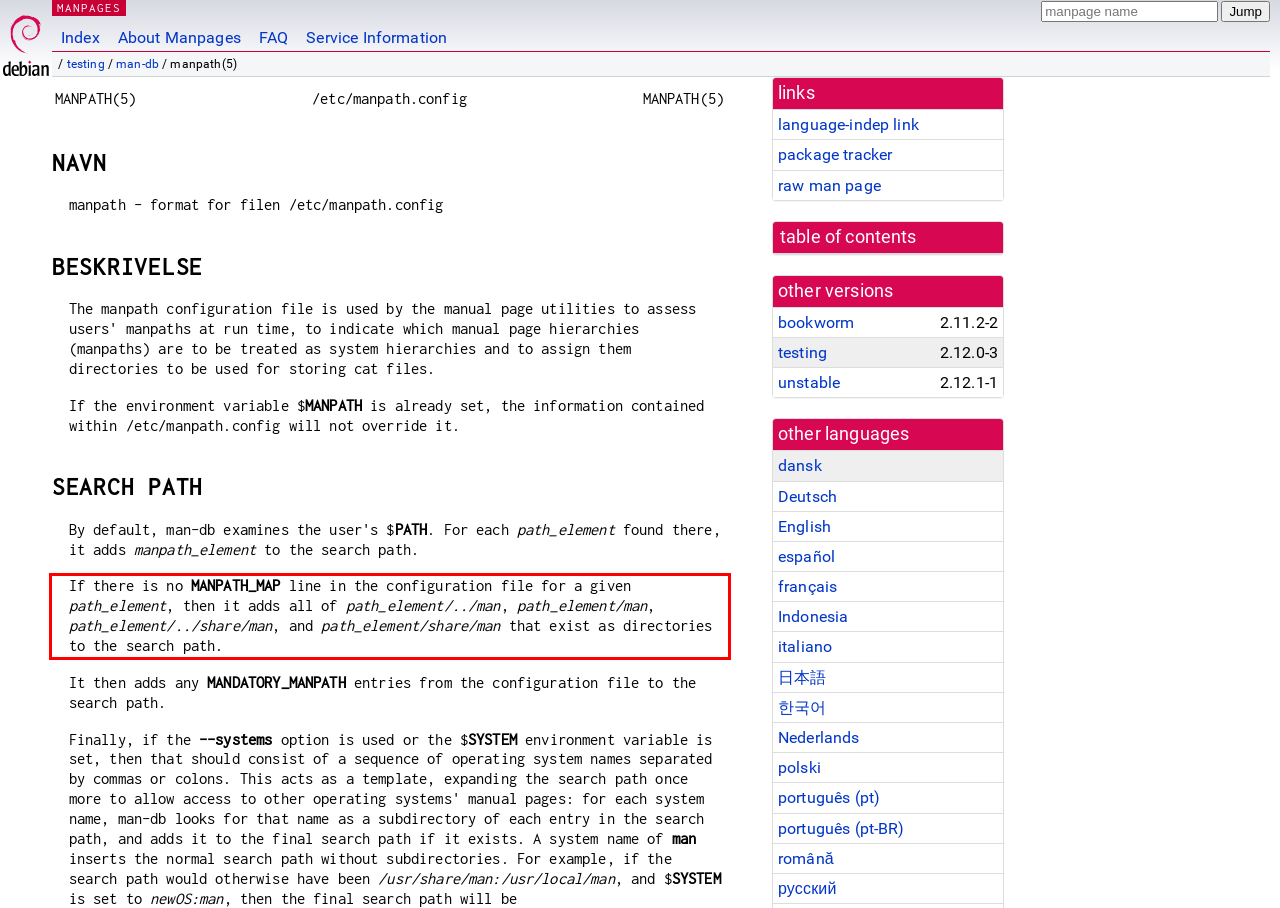Identify the red bounding box in the webpage screenshot and perform OCR to generate the text content enclosed.

If there is no MANPATH_MAP line in the configuration file for a given path_element, then it adds all of path_element/../man, path_element/man, path_element/../share/man, and path_element/share/man that exist as directories to the search path.